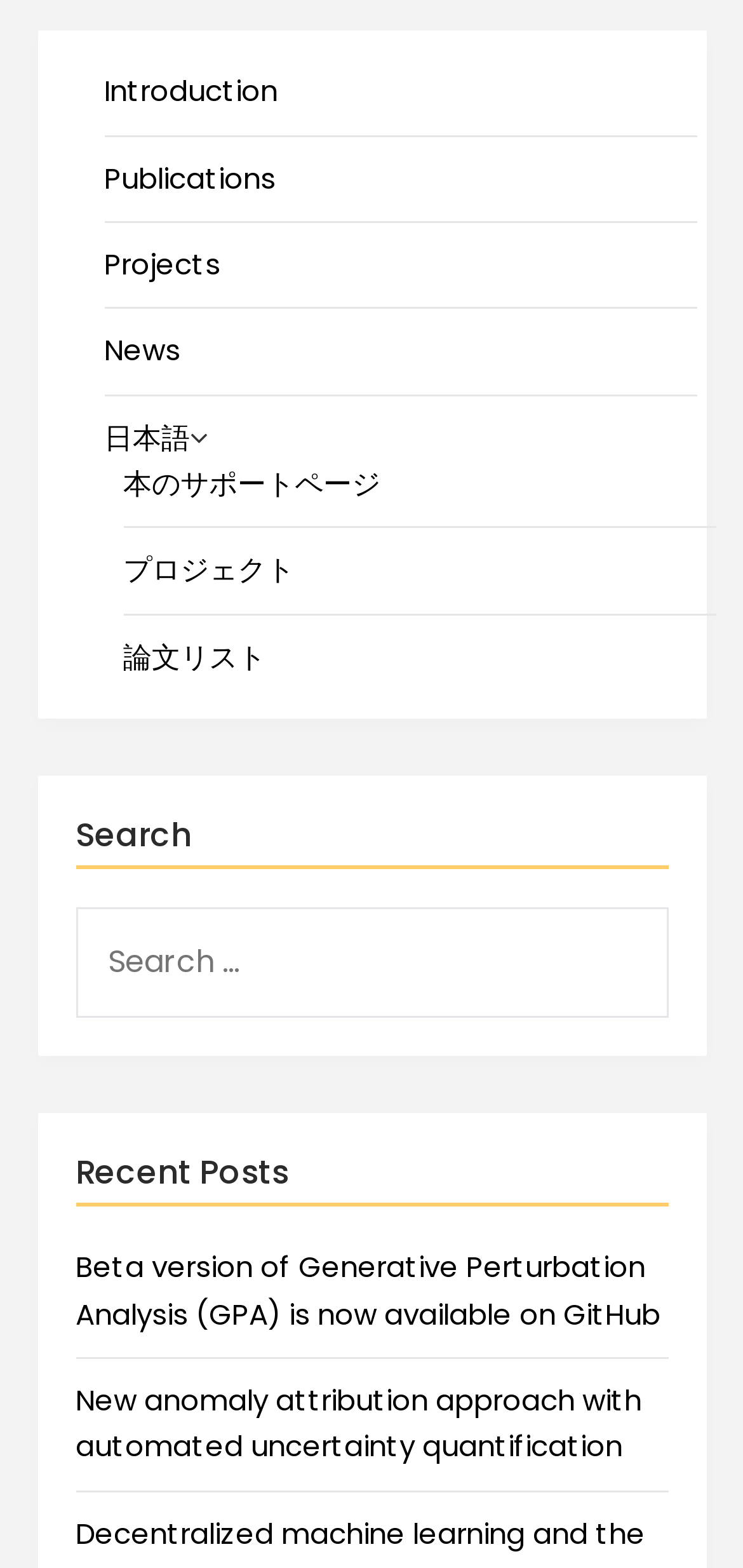Determine the bounding box coordinates for the UI element described. Format the coordinates as (top-left x, top-left y, bottom-right x, bottom-right y) and ensure all values are between 0 and 1. Element description: name="s" placeholder="Search …"

[0.101, 0.579, 0.899, 0.649]